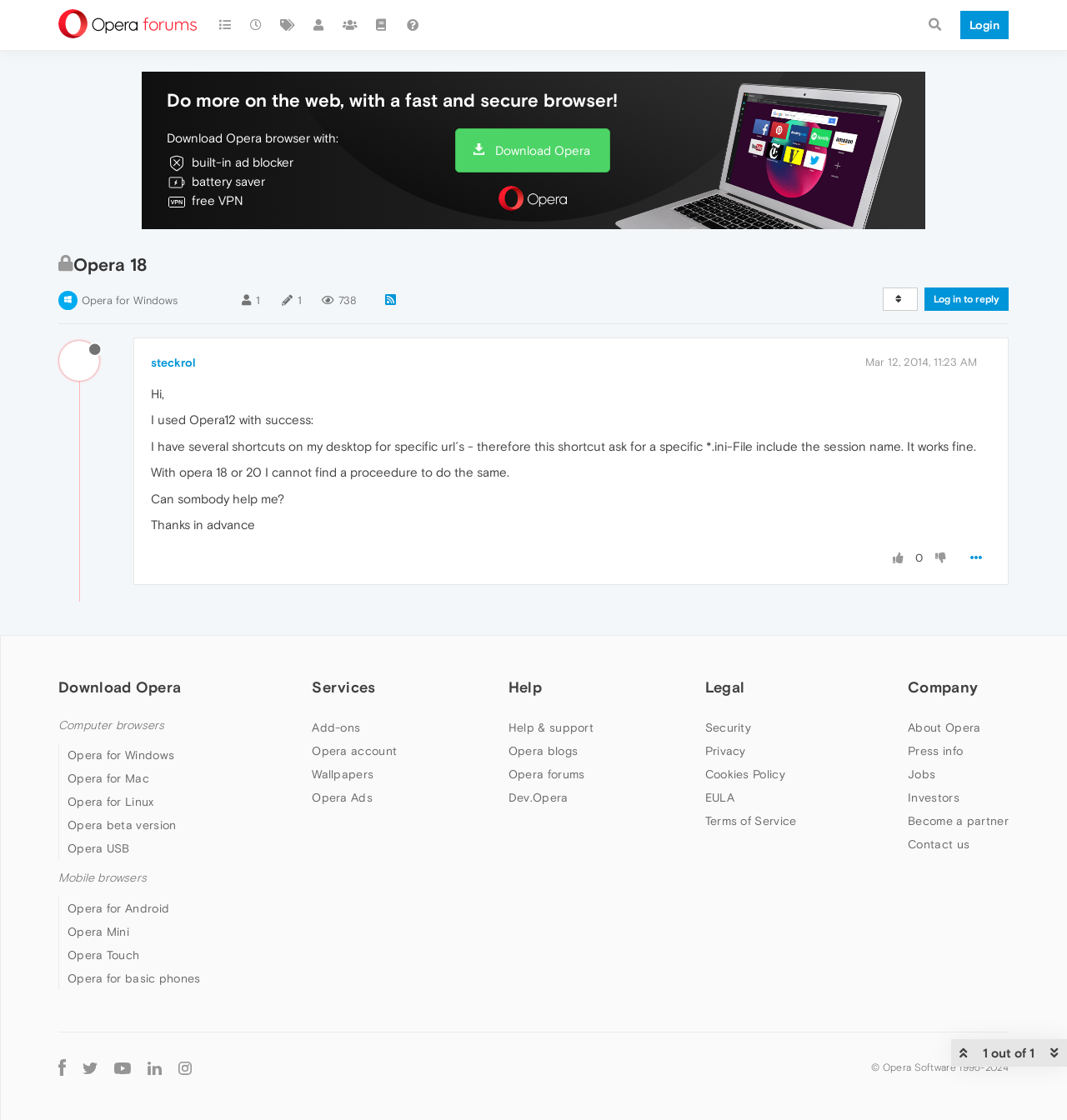Please identify the bounding box coordinates of the clickable area that will allow you to execute the instruction: "Download Opera browser".

[0.427, 0.114, 0.572, 0.154]